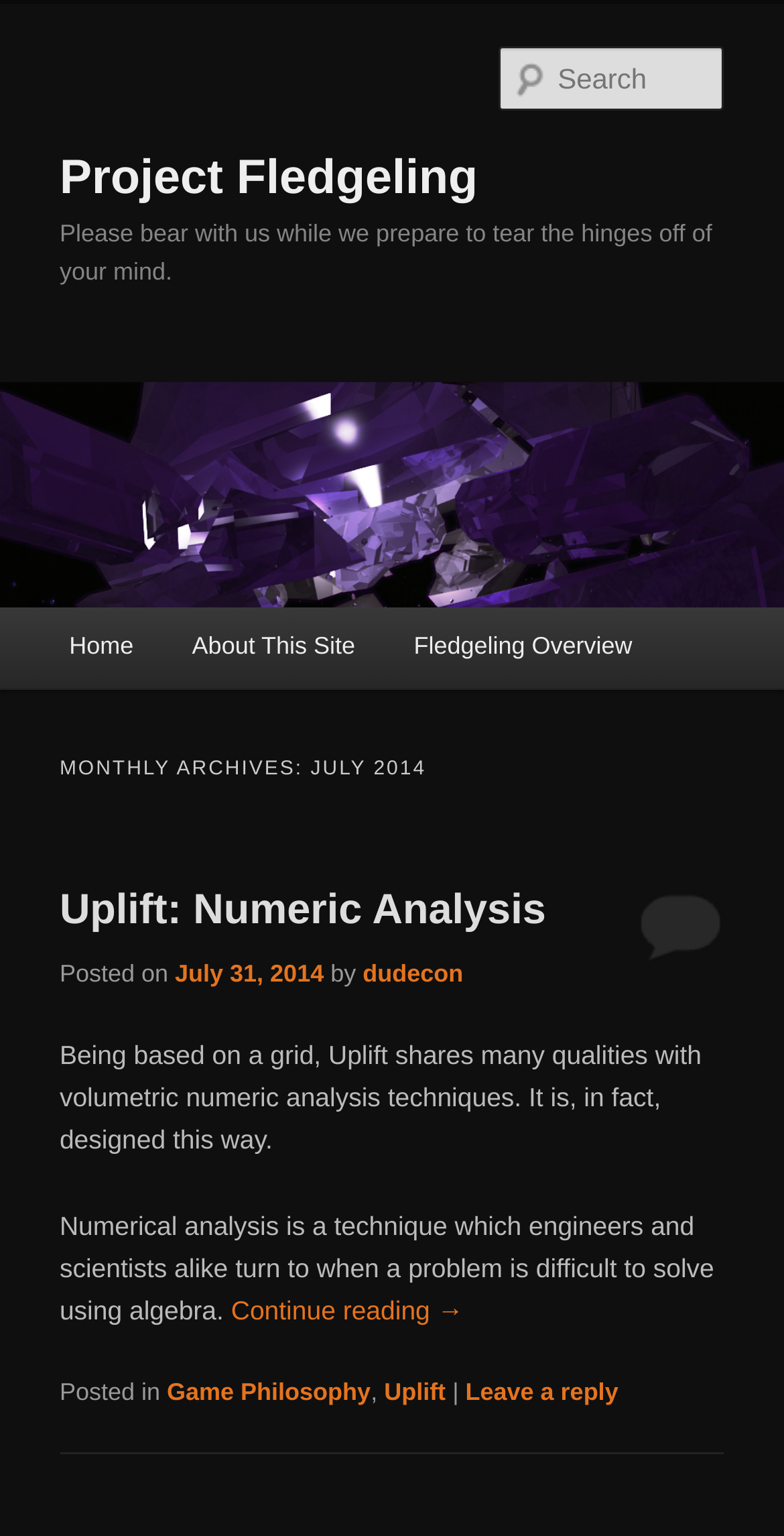Who is the author of the article?
Provide a detailed and extensive answer to the question.

The author of the article can be found in the link element with the text 'dudecon' which is located in the main content area of the webpage, below the title of the article.